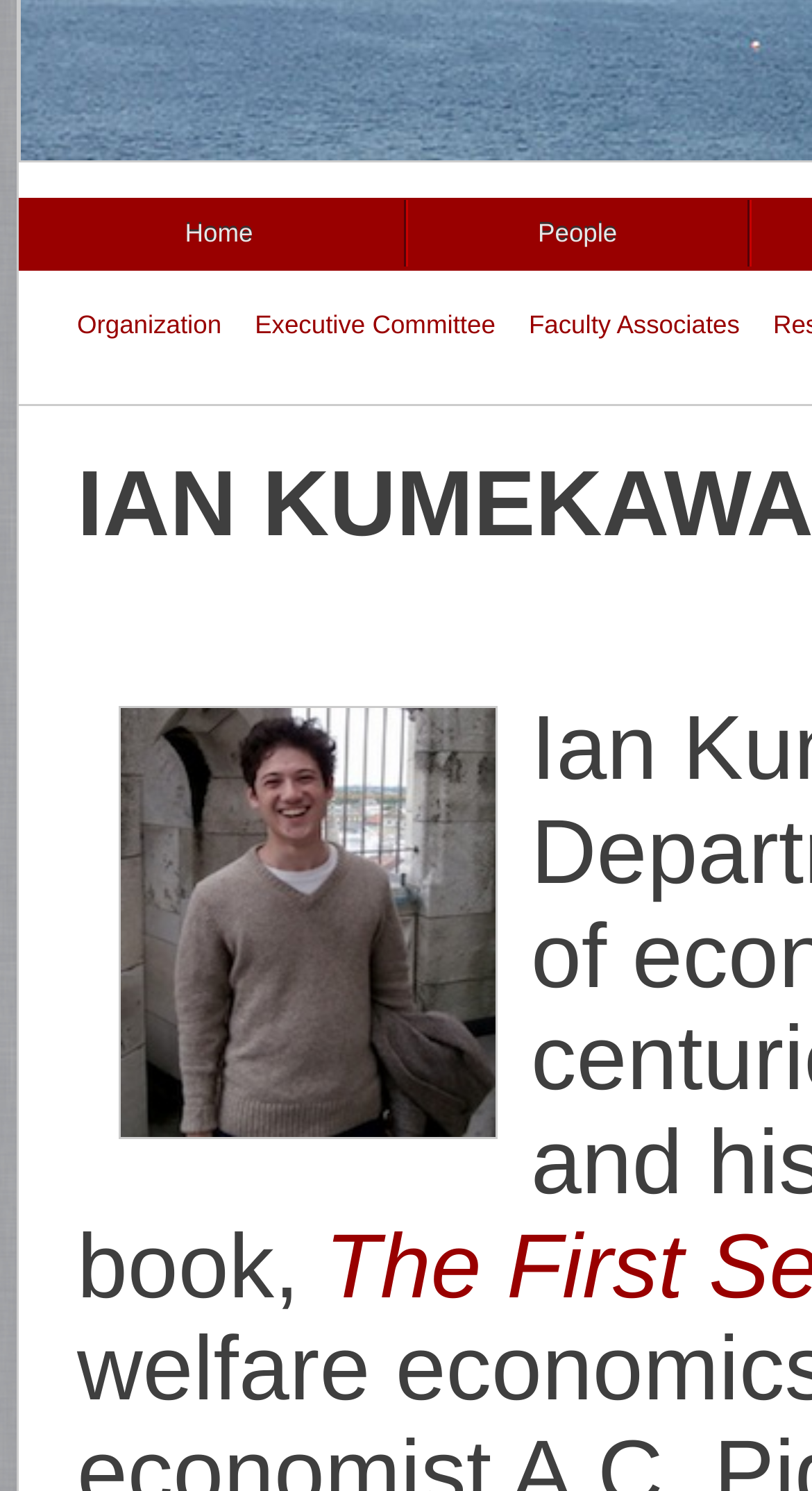Calculate the bounding box coordinates of the UI element given the description: "People".

[0.499, 0.135, 0.924, 0.179]